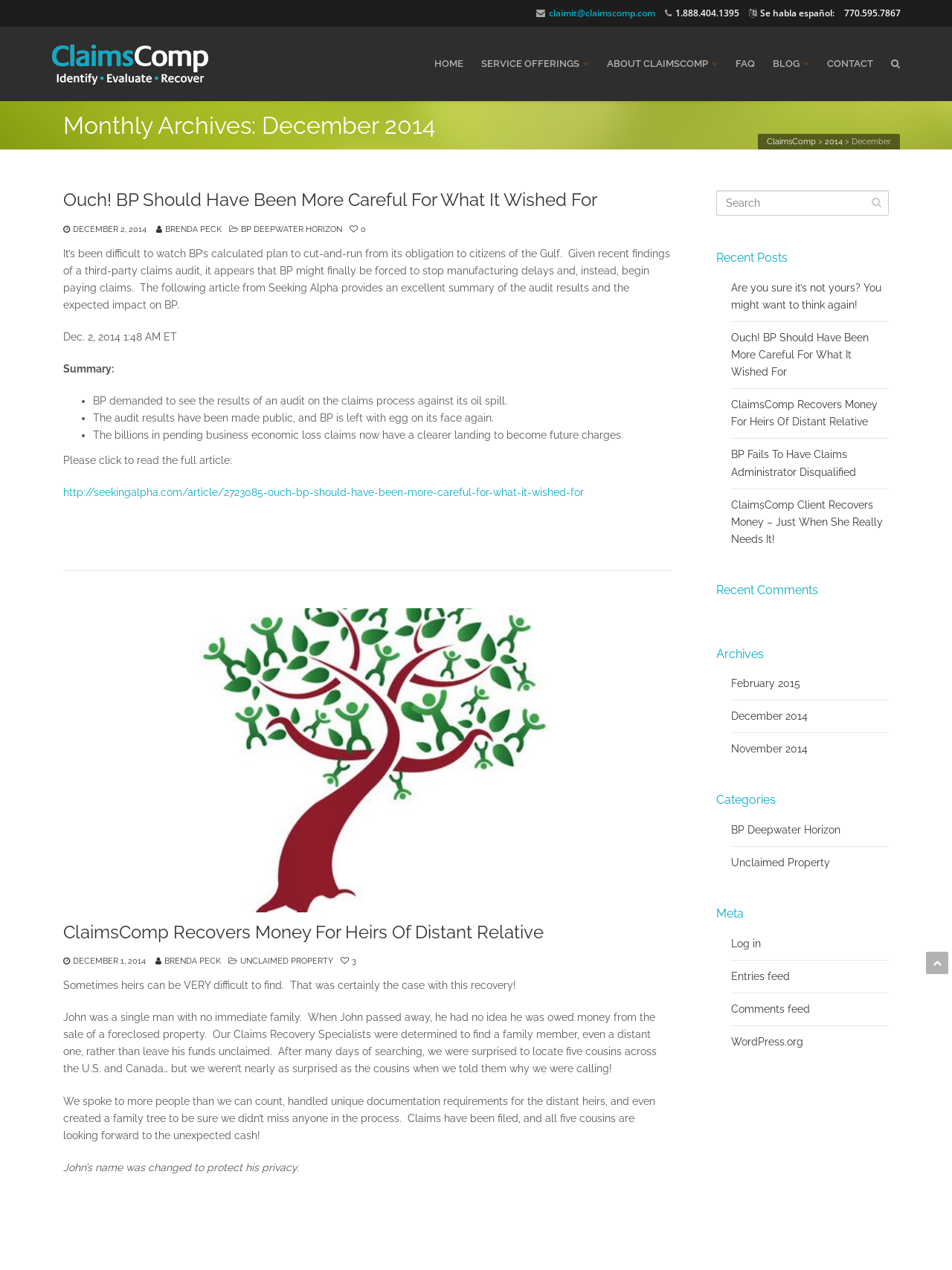Please locate the clickable area by providing the bounding box coordinates to follow this instruction: "View recent posts".

[0.752, 0.198, 0.934, 0.208]